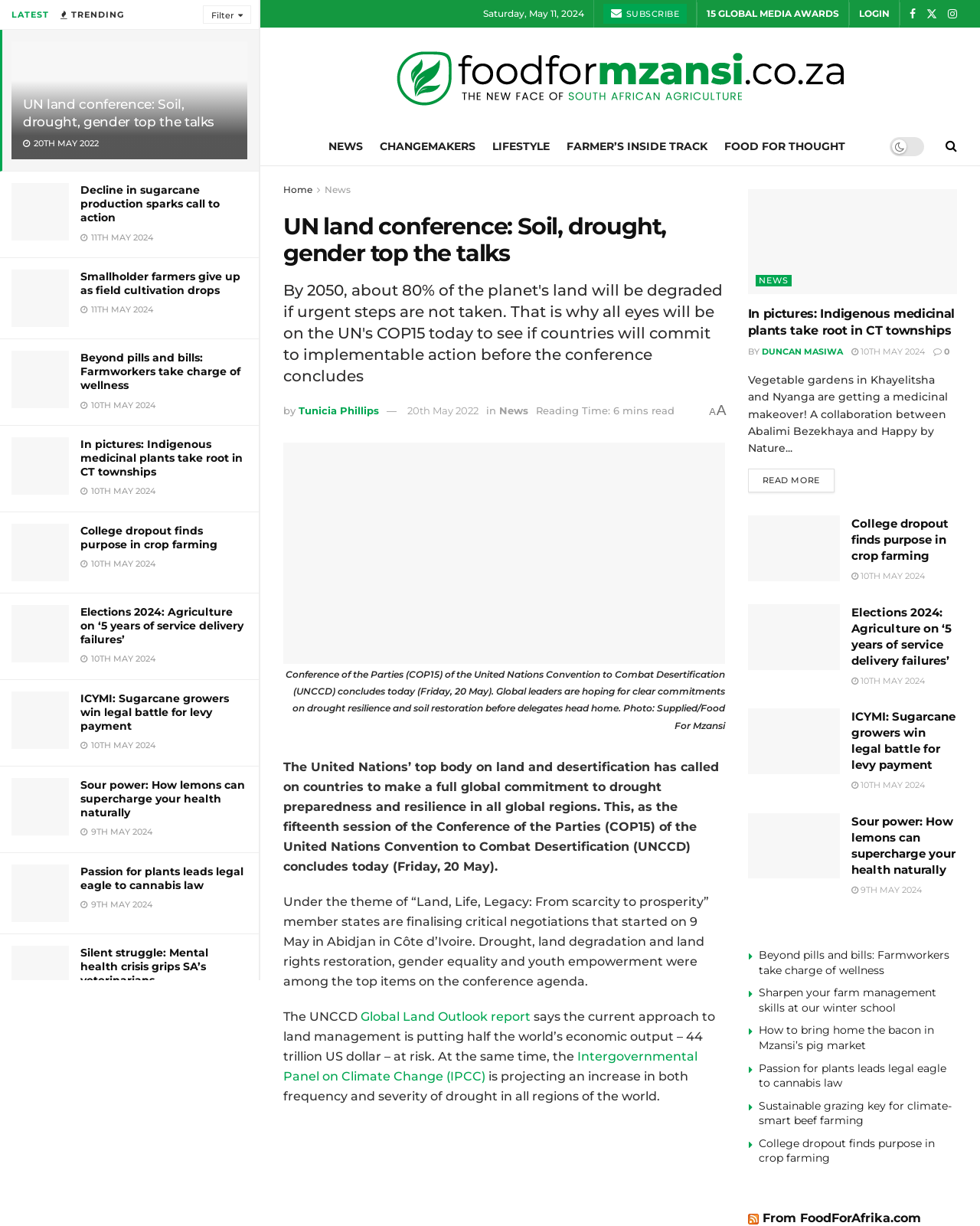Find the bounding box coordinates for the element that must be clicked to complete the instruction: "Subscribe to the newsletter". The coordinates should be four float numbers between 0 and 1, indicated as [left, top, right, bottom].

[0.615, 0.003, 0.701, 0.019]